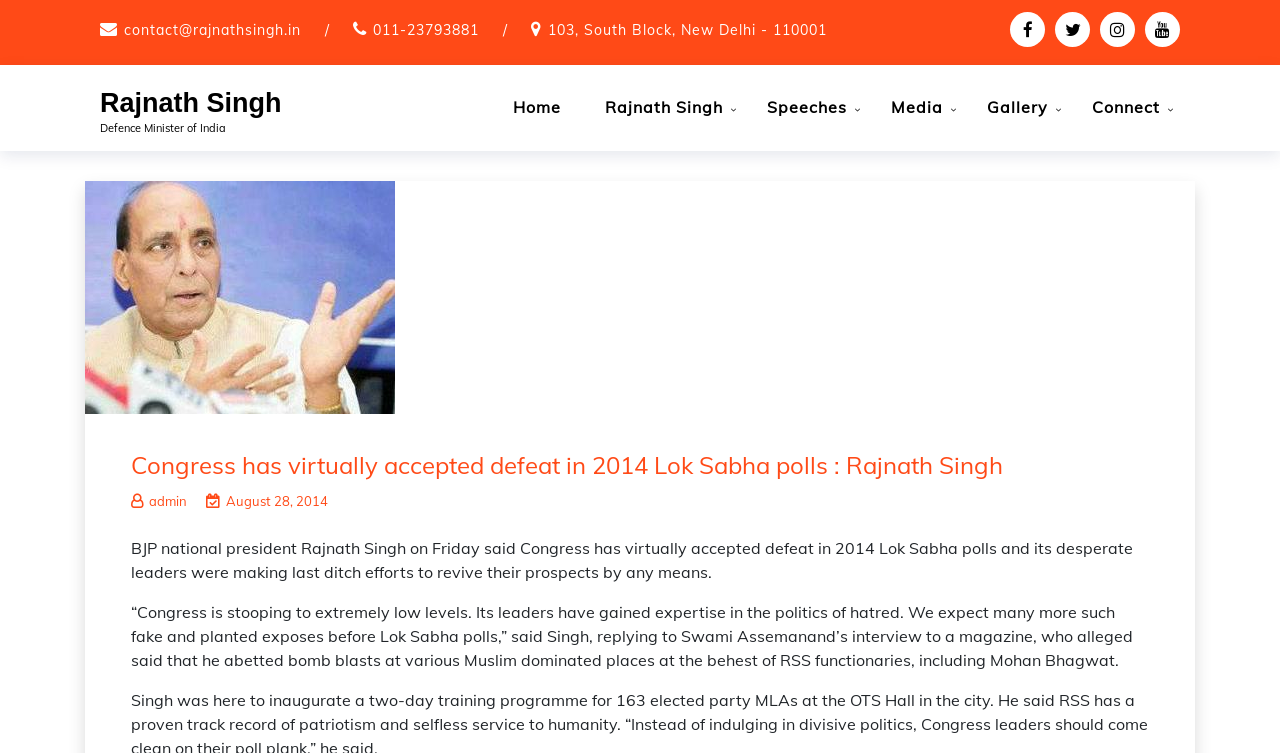Use the details in the image to answer the question thoroughly: 
What is the name of the Defence Minister of India?

I found the answer by looking at the text below the heading 'Rajnath Singh', which says 'Defence Minister of India'.